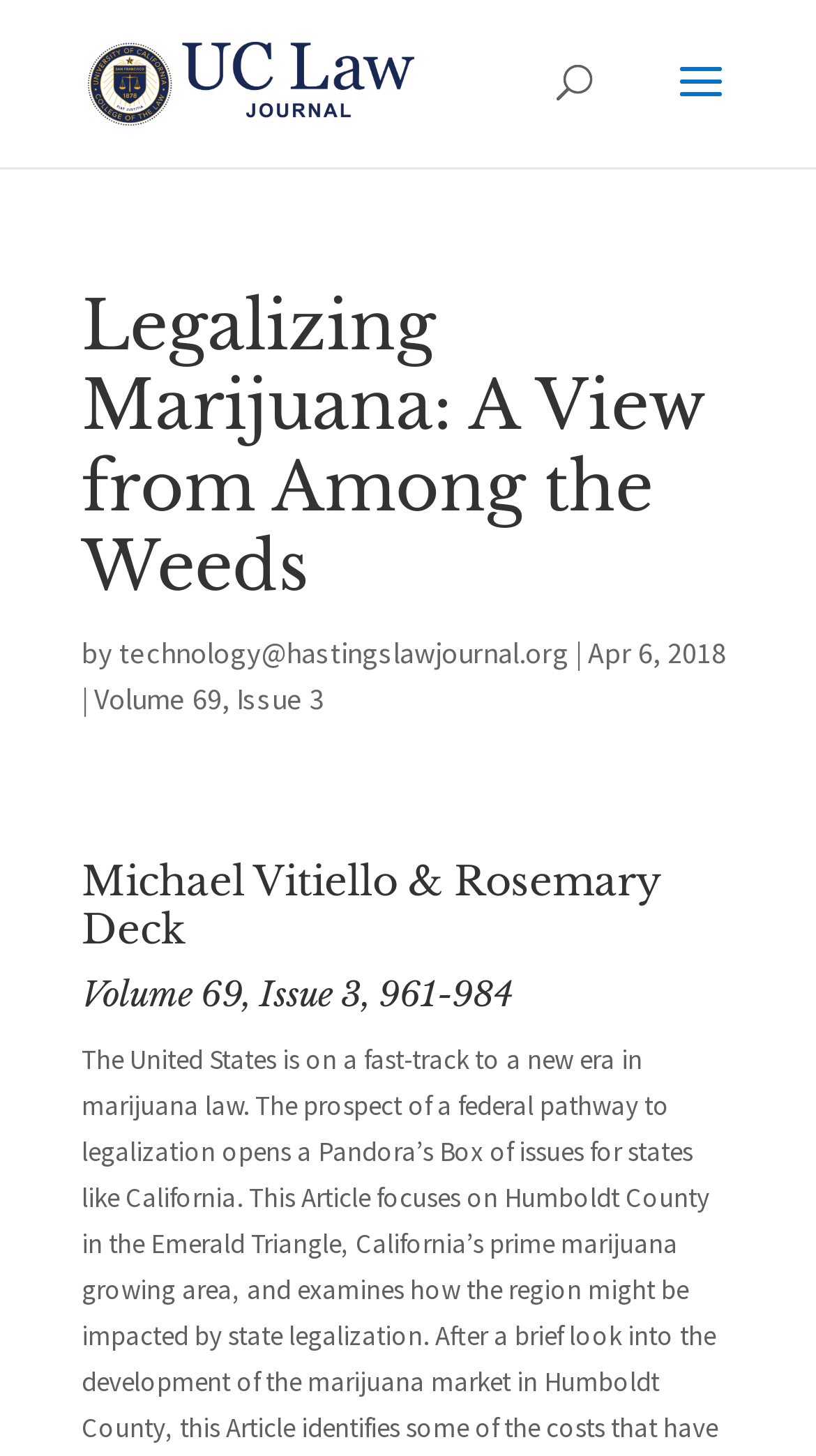What is the name of the law journal?
Please give a detailed and elaborate answer to the question.

The answer can be found by looking at the top-left corner of the webpage, where there is a link with the text 'UC Law Journal'.